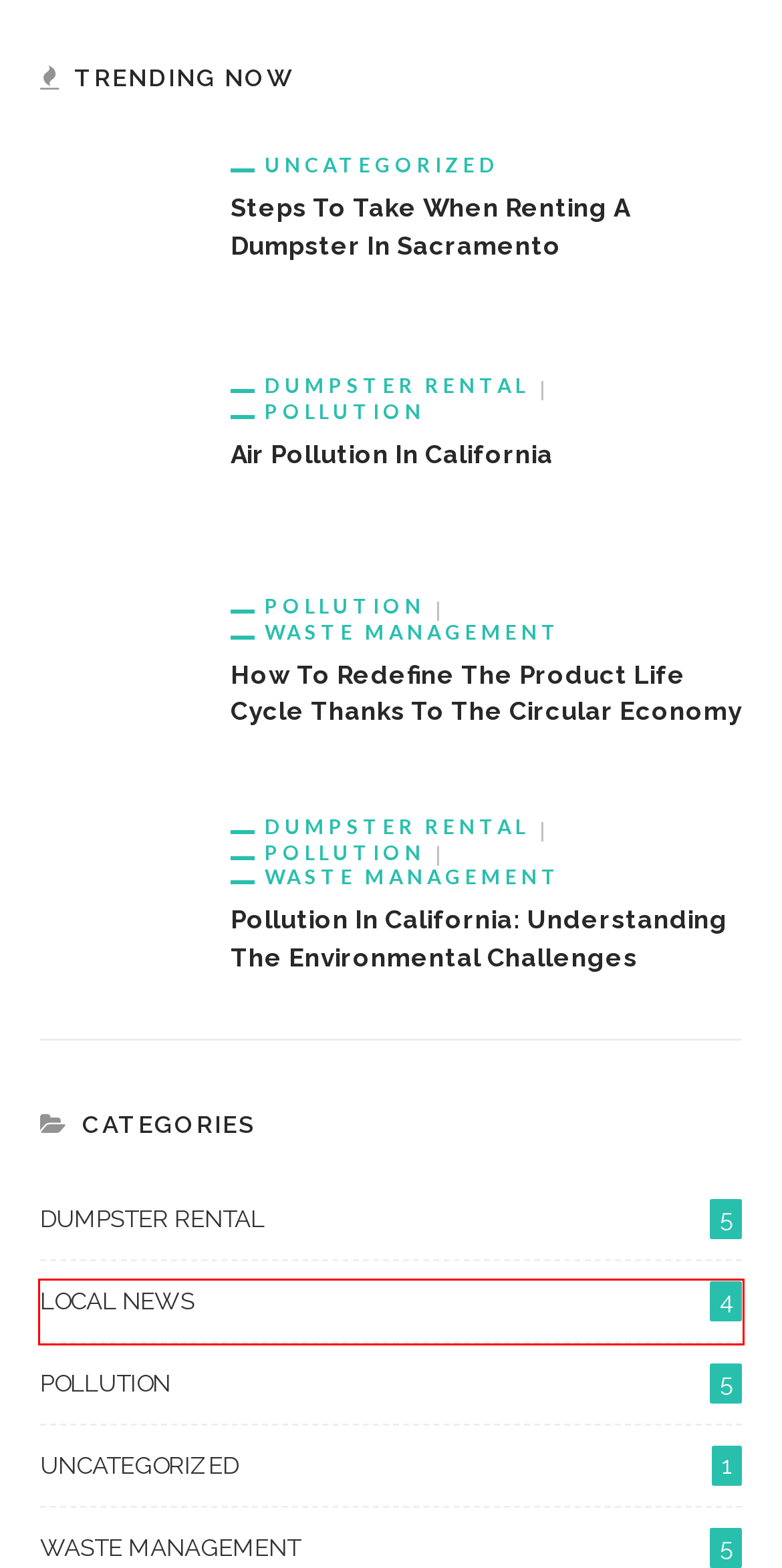You have a screenshot of a webpage with a red rectangle bounding box. Identify the best webpage description that corresponds to the new webpage after clicking the element within the red bounding box. Here are the candidates:
A. Uncategorized – Robertos San Diego
B. Fresno Dumpster Rental Service – cheap roll-off dumpsters waste management – no hassle haulers
C. Robertos San Diego
D. Waste Reduction Behaviors at Home – Robertos San Diego
E. National Overview: Facts and Figures on Materials, Wastes and Recycling | US EPA
F. Air pollution in California – Robertos San Diego
G. Local News – Robertos San Diego
H. Steps to take when renting a dumpster in Sacramento – Robertos San Diego

G